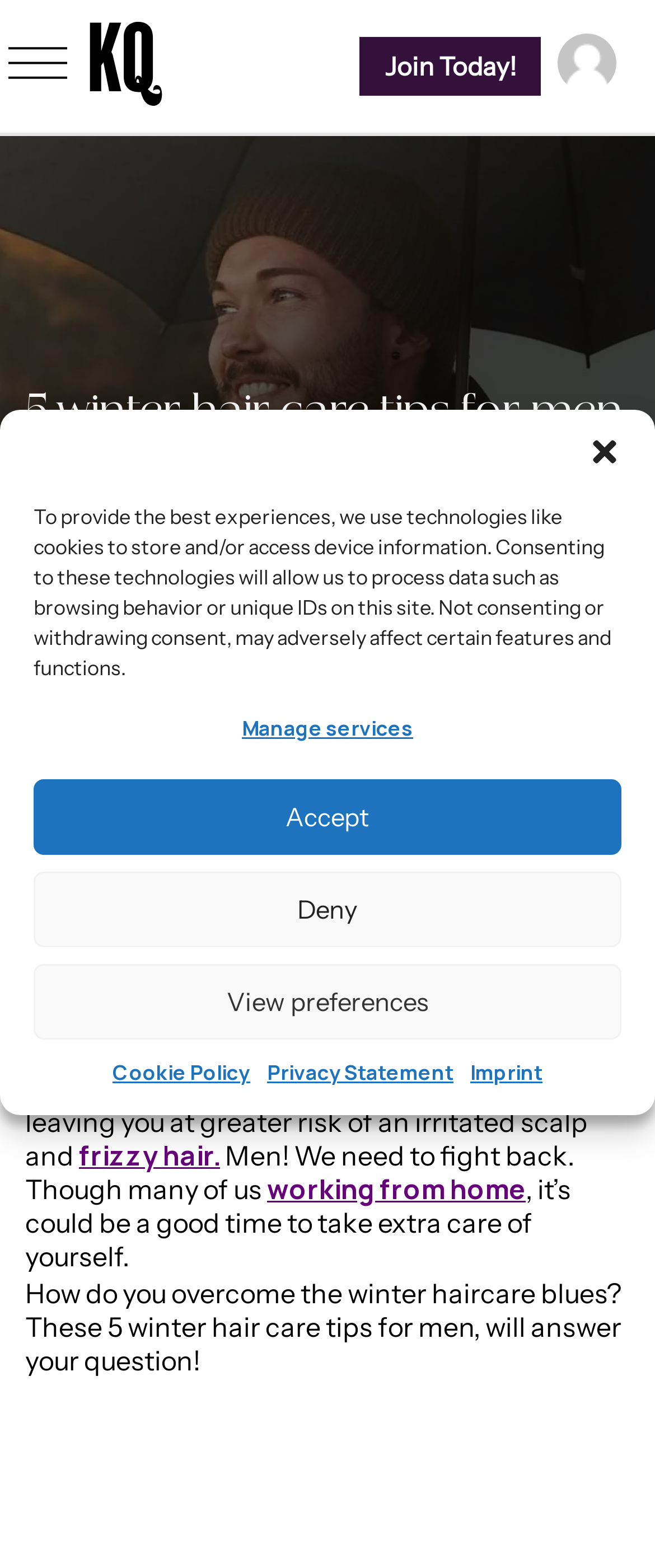How many links are in the navigation menu?
Refer to the image and offer an in-depth and detailed answer to the question.

I counted the links in the navigation menu, which are 'Join Now', 'Explore', 'Jobs', 'Community', 'Store', and 'Blog'. There are 6 links in total.